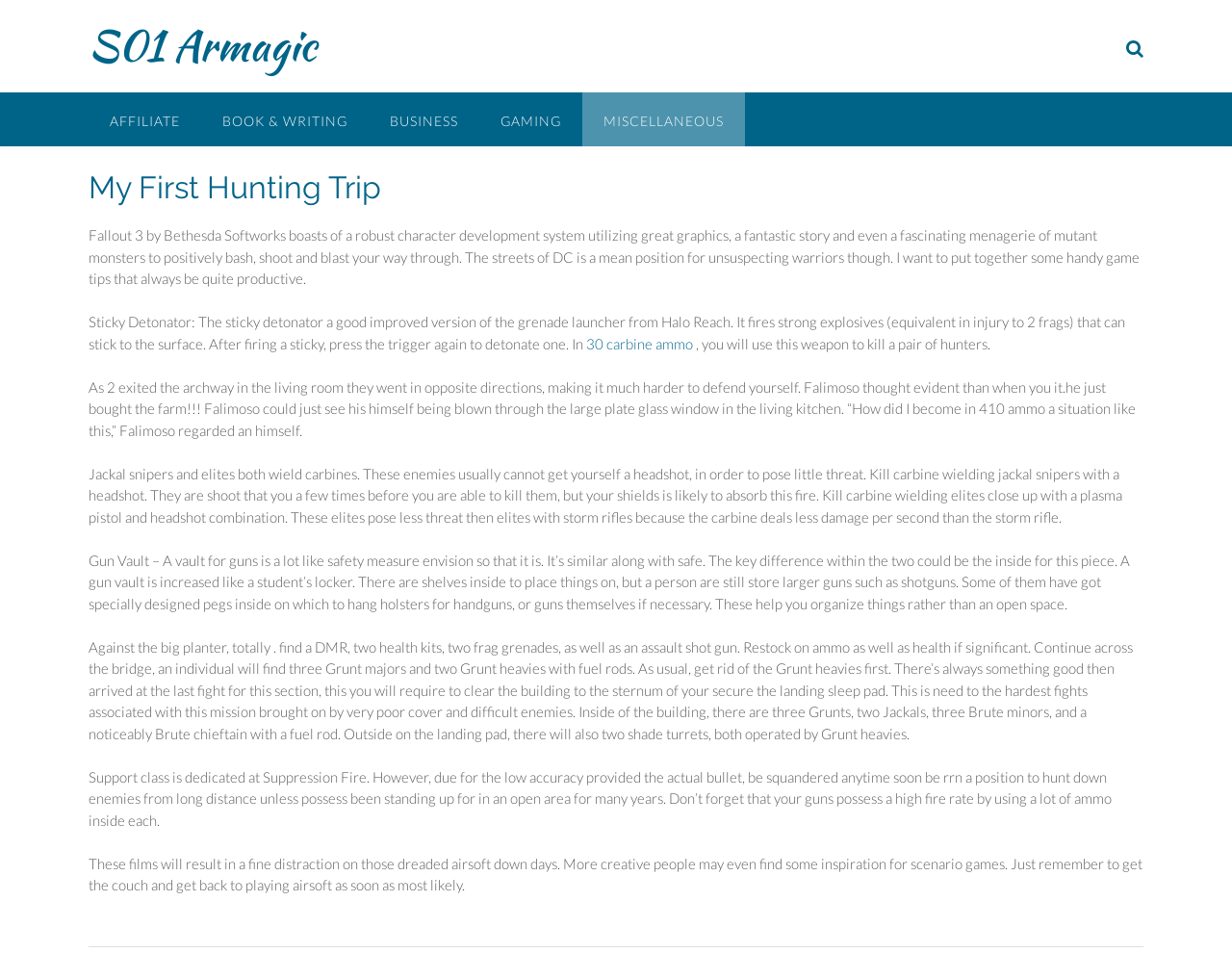What type of enemies are carbine-wielding jackal snipers?
Examine the image and provide an in-depth answer to the question.

In the article, it is stated that carbine-wielding jackal snipers are not a significant threat because they cannot get a headshot and can be killed with a headshot. This indicates that they pose little threat to the player.